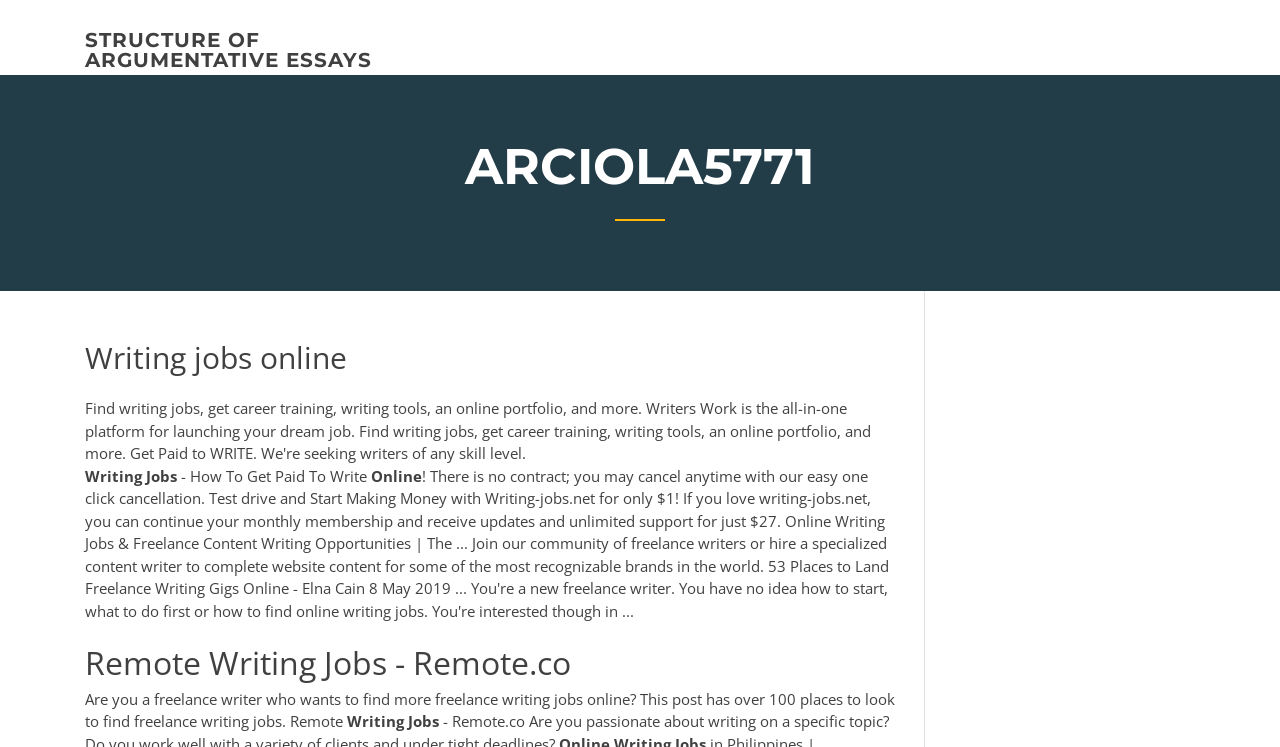How many places are mentioned to find freelance writing jobs?
Examine the image and give a concise answer in one word or a short phrase.

Over 100